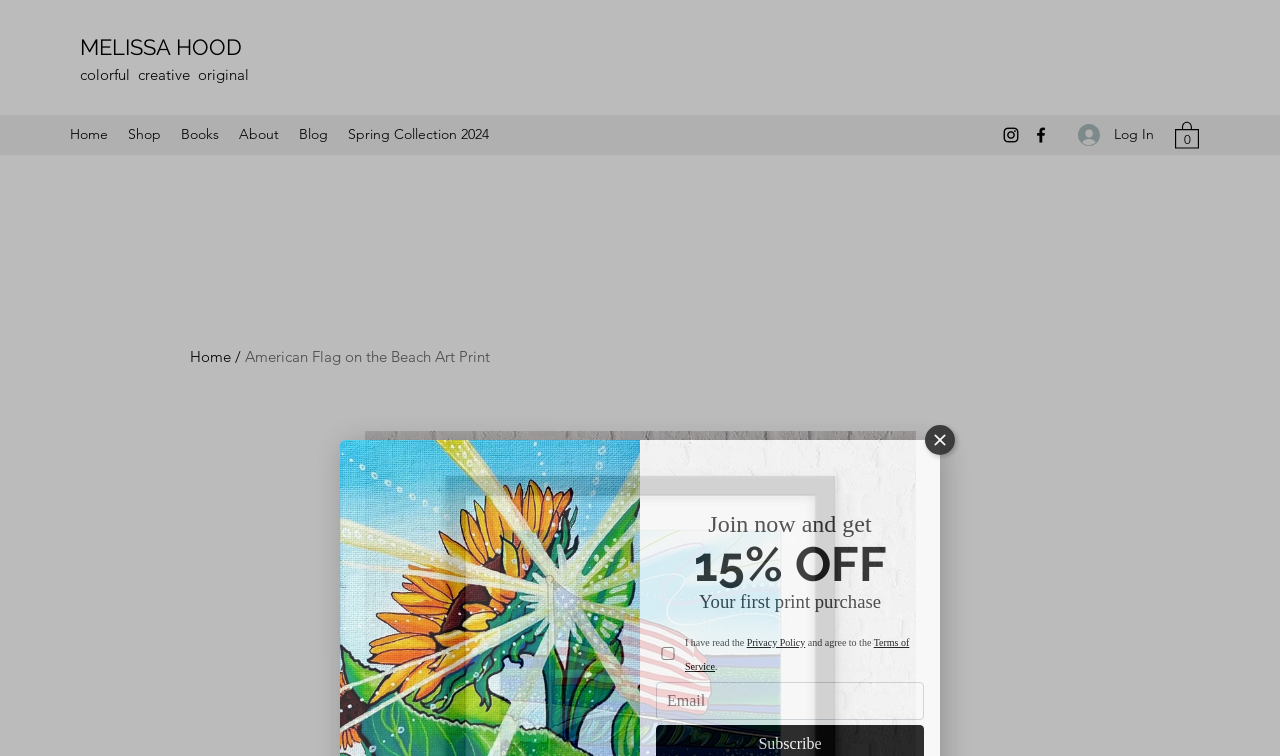What is the name of the current product page?
Carefully analyze the image and provide a detailed answer to the question.

The name of the current product page can be found in the 'Product Page: Stores_Product_Widget' region, which displays the product title as 'American Flag on the Beach Art Print'.